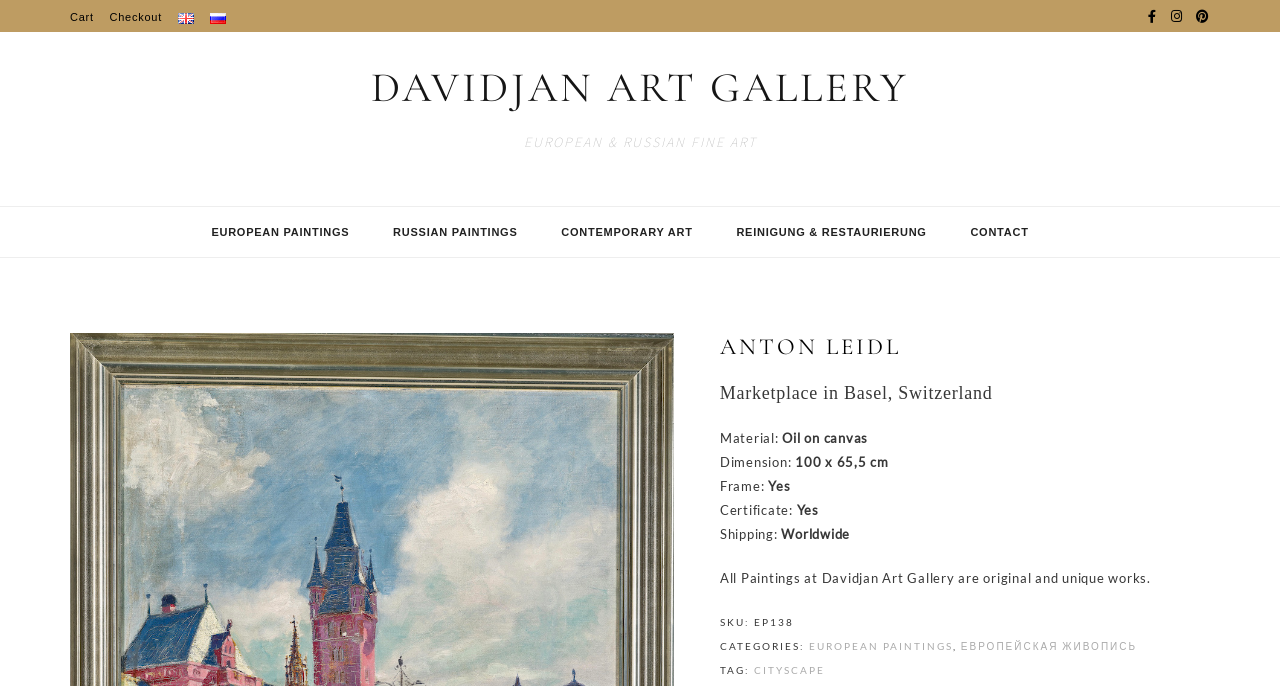Is the artwork framed?
We need a detailed and meticulous answer to the question.

The framing information can be found in the description section, where it is stated as 'Frame: Yes'.